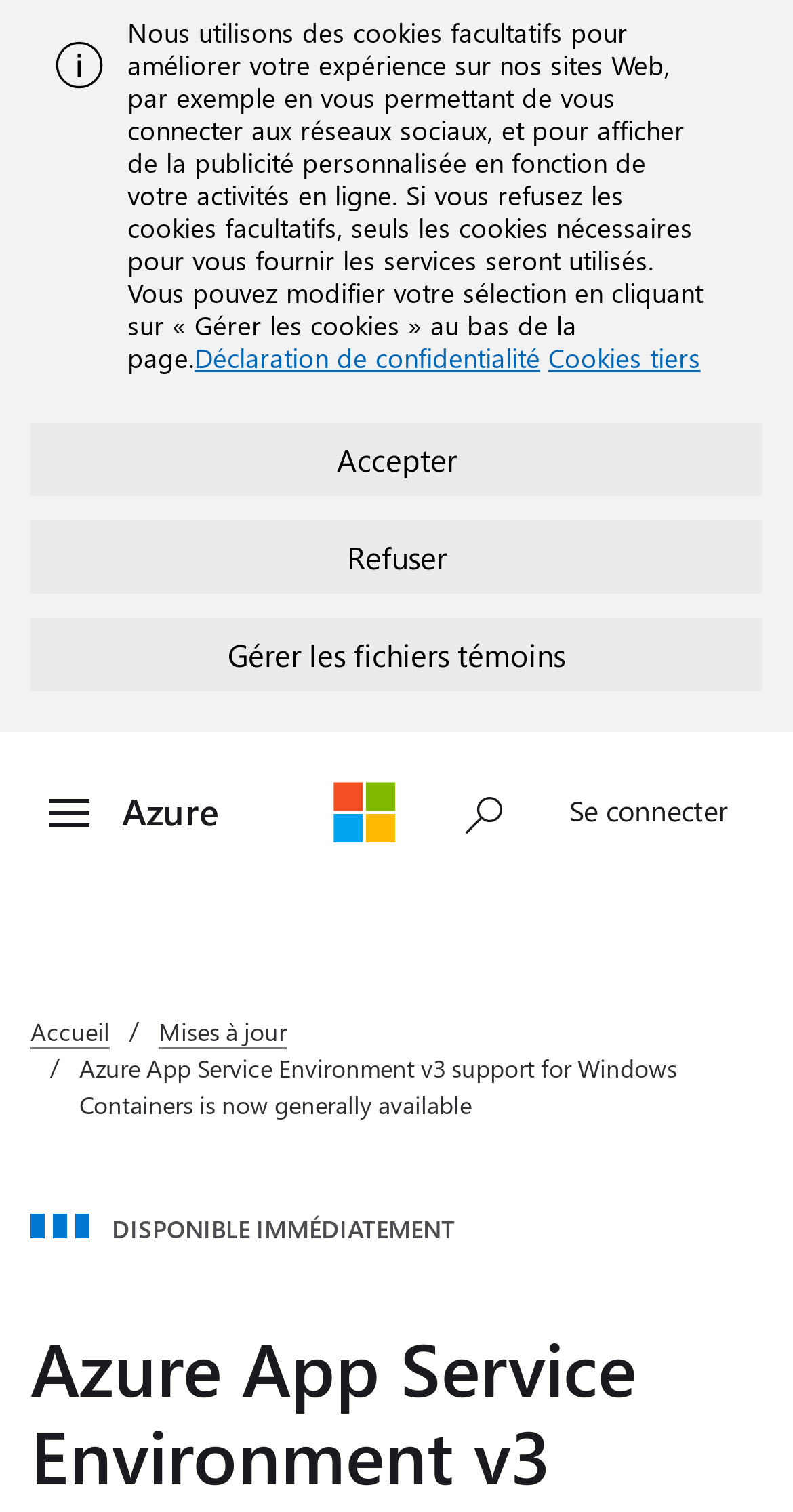How many navigation links are there in the top menu?
From the screenshot, provide a brief answer in one word or phrase.

3